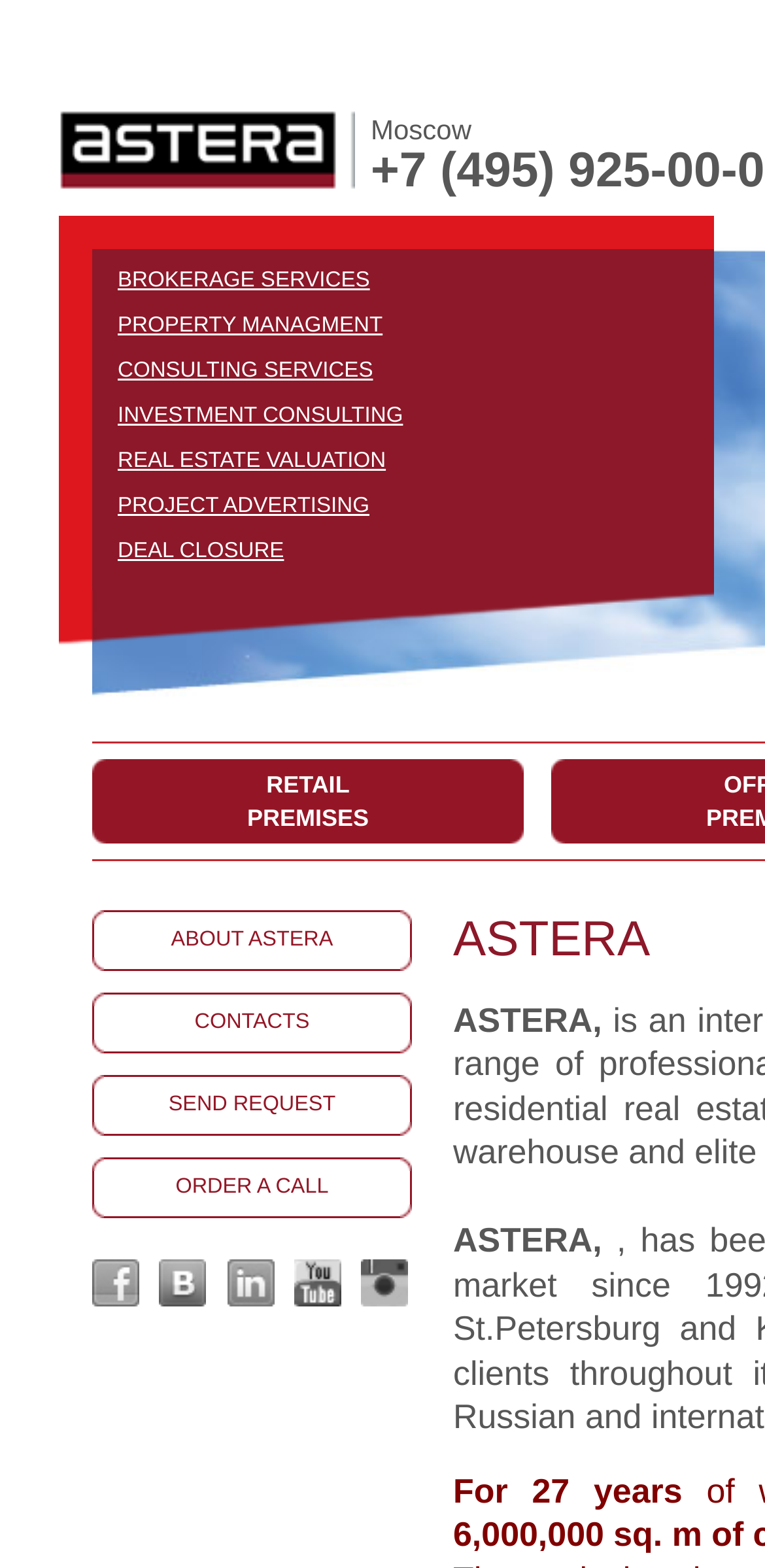Locate the bounding box coordinates of the clickable region to complete the following instruction: "Visit Prostige Marketing Agency's Facebook page."

None